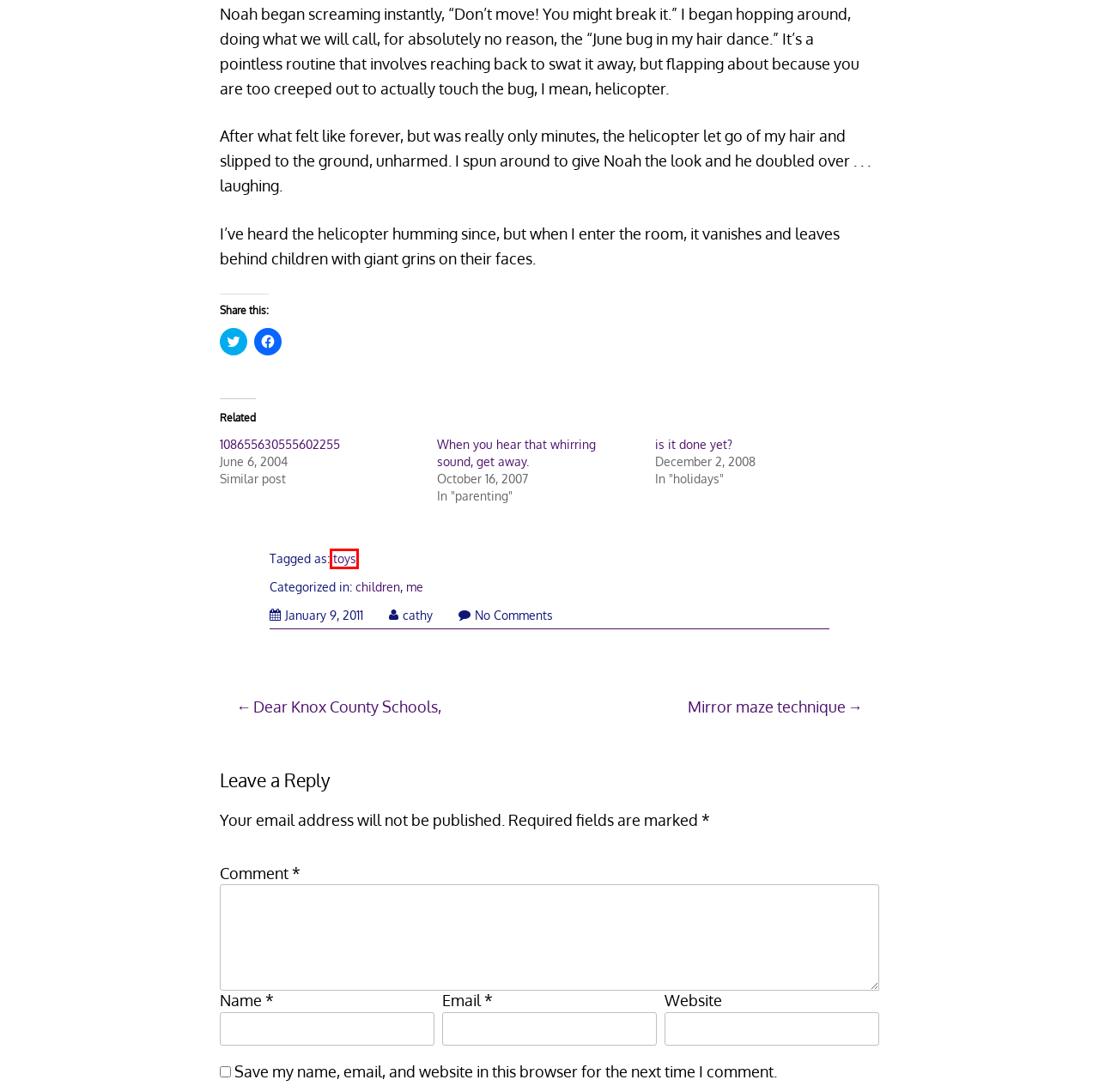You are looking at a webpage screenshot with a red bounding box around an element. Pick the description that best matches the new webpage after interacting with the element in the red bounding box. The possible descriptions are:
A. is it done yet? – Domestic Psychology
B. toys – Domestic Psychology
C. When you hear that whirring sound, get away. – Domestic Psychology
D. Amazon Prime reading – Domestic Psychology
E. 108655630555602255 – Domestic Psychology
F. Mirror maze technique – Domestic Psychology
G. Dear Knox County Schools, – Domestic Psychology
H. children – Domestic Psychology

B